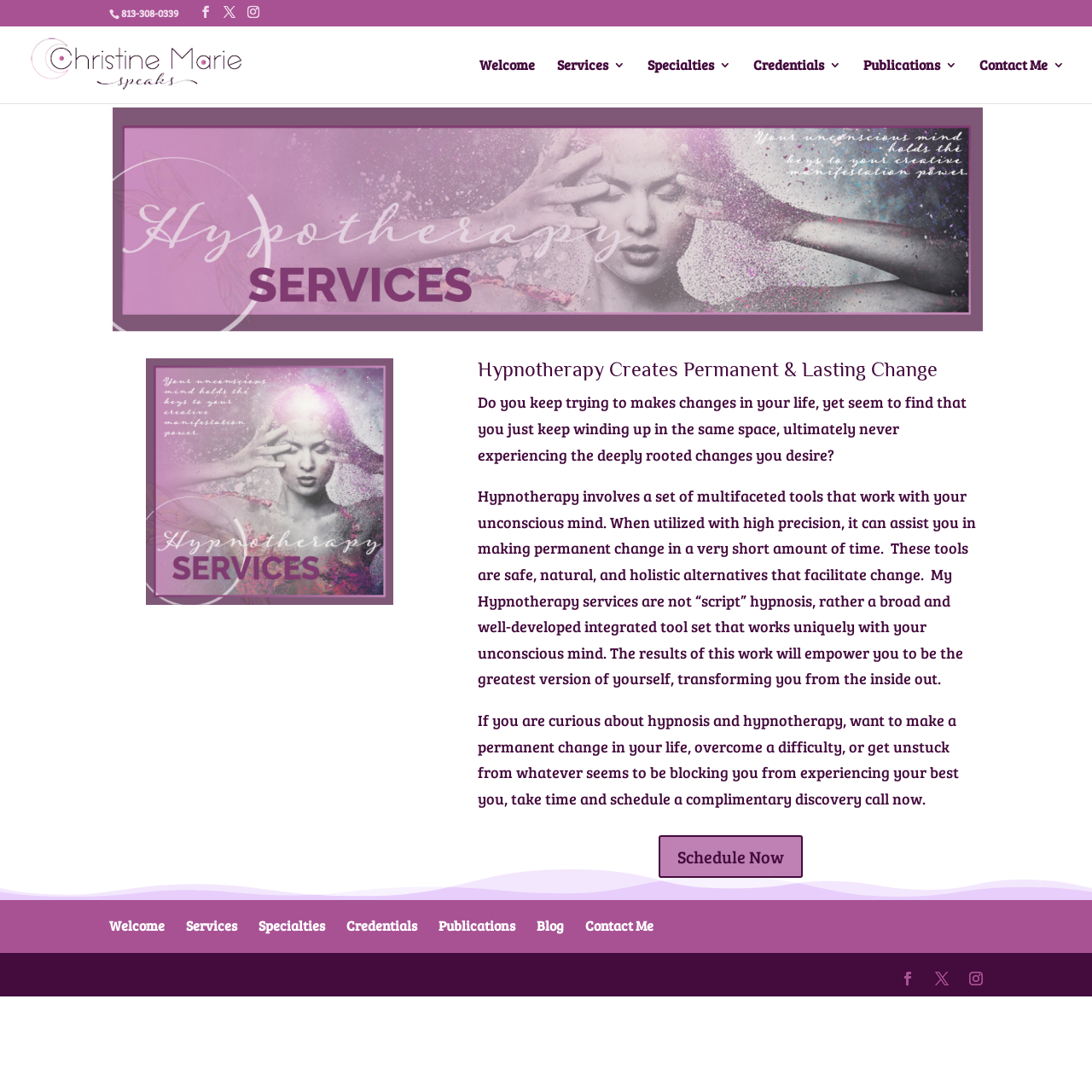Select the bounding box coordinates of the element I need to click to carry out the following instruction: "Learn about the services".

[0.51, 0.054, 0.573, 0.095]